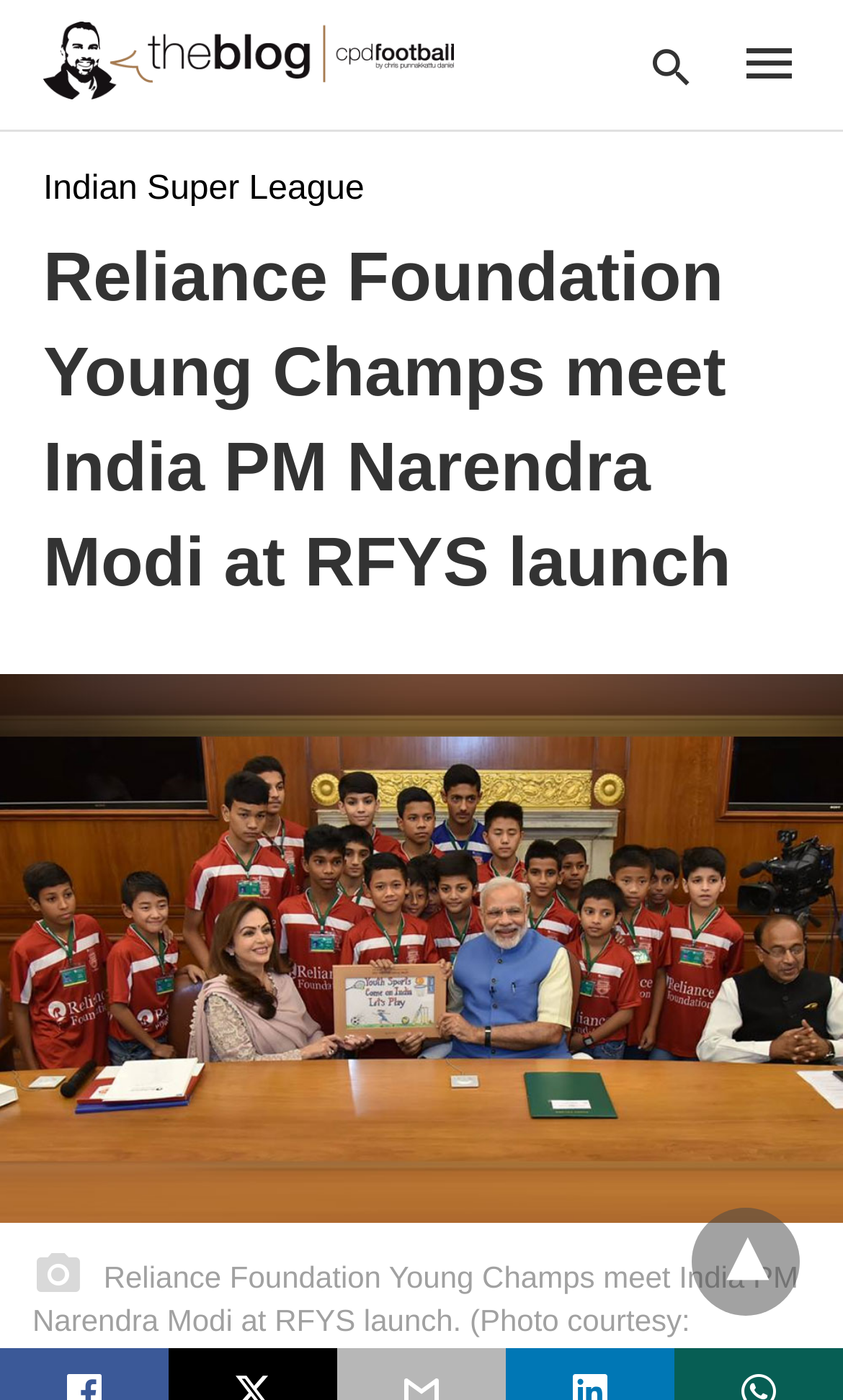Please analyze the image and give a detailed answer to the question:
What can be typed in the search bar?

The label text 'Type your query' and the static text 'Type your search query and hit enter:' suggest that the search bar is used to type a search query.